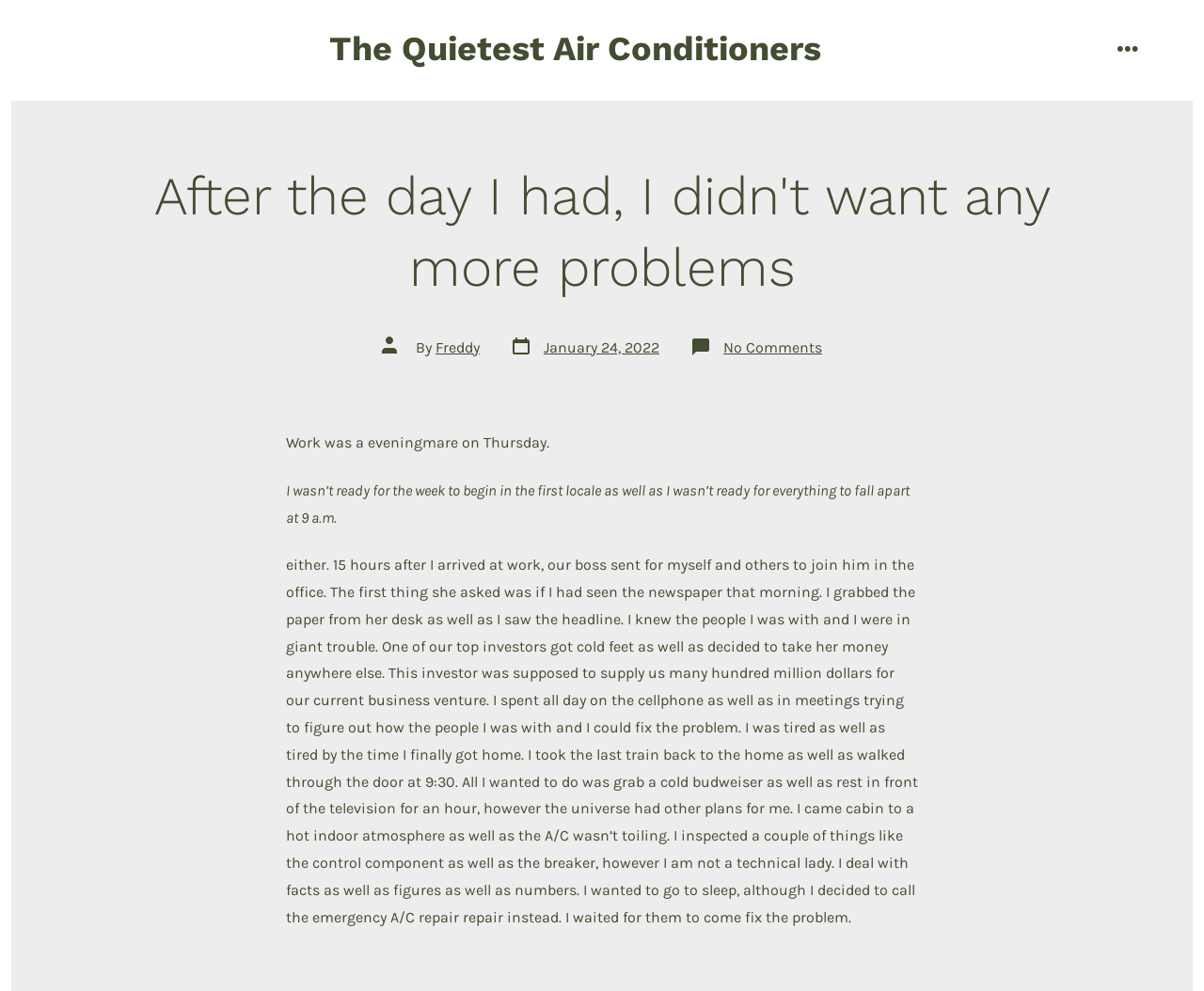Identify the bounding box coordinates for the UI element described as: "Freddy".

[0.362, 0.341, 0.398, 0.359]